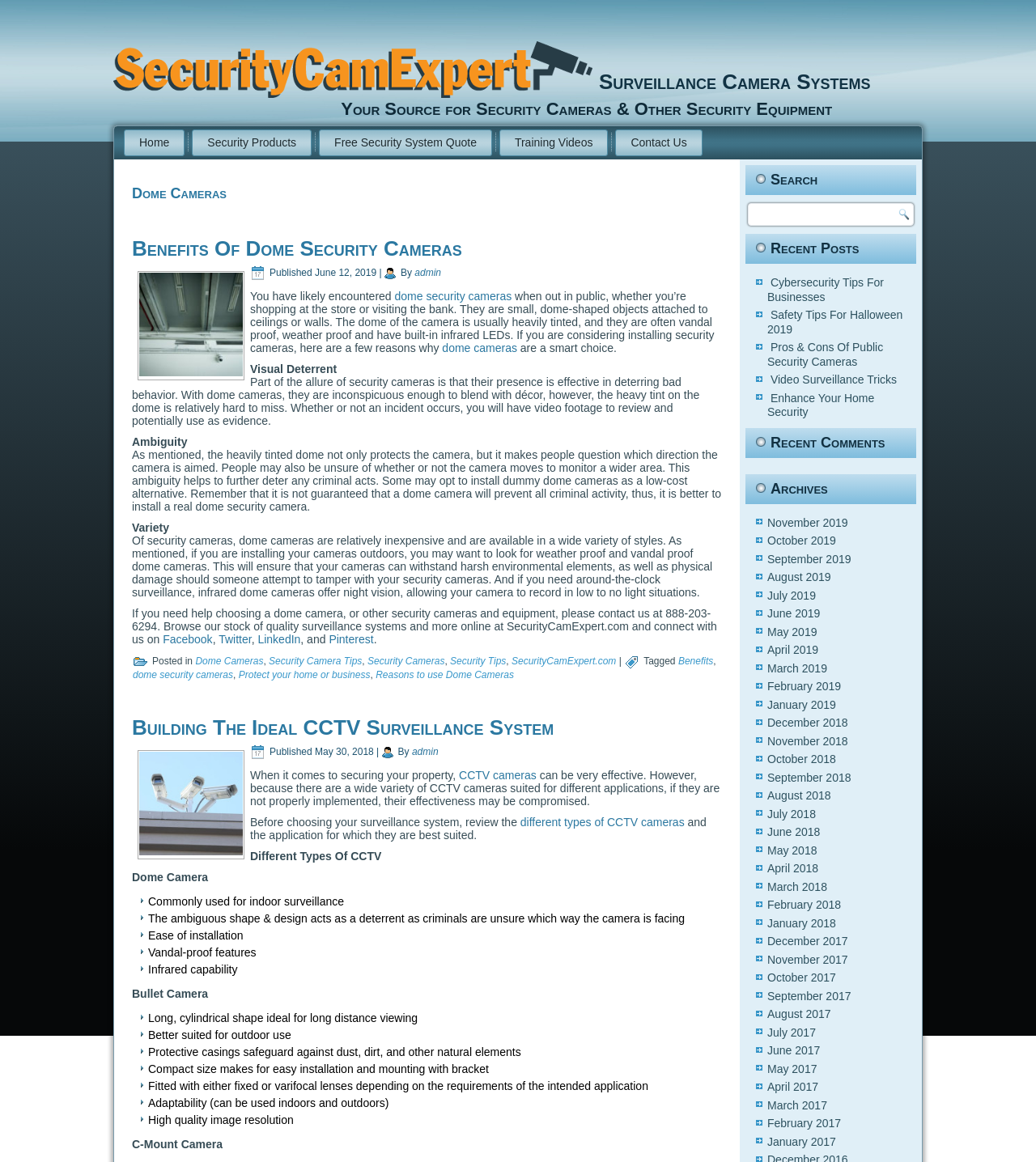Find the bounding box coordinates for the area that should be clicked to accomplish the instruction: "Click on 'Home'".

[0.12, 0.111, 0.178, 0.134]